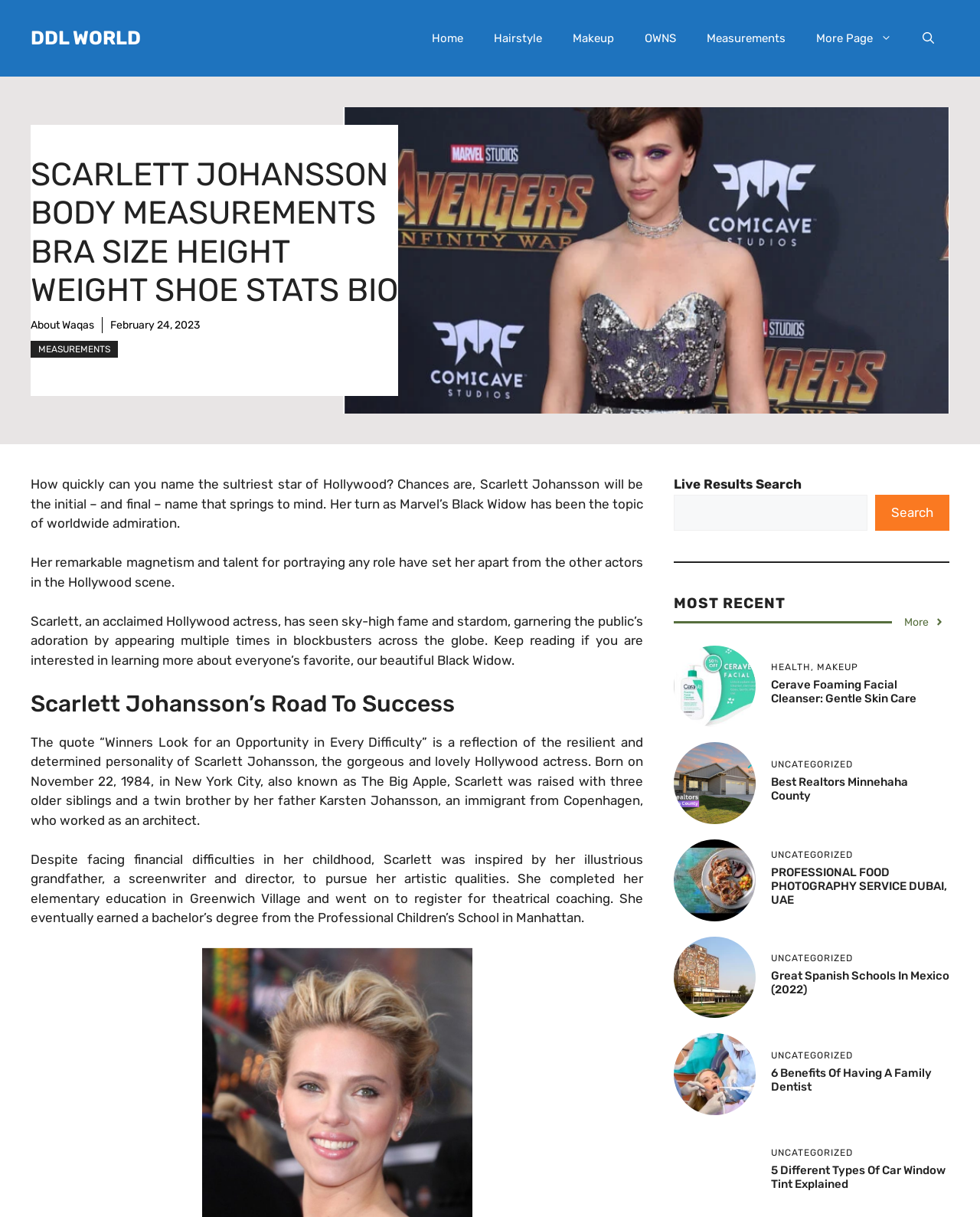What is the purpose of the search bar on the webpage?
From the screenshot, provide a brief answer in one word or phrase.

To search for content